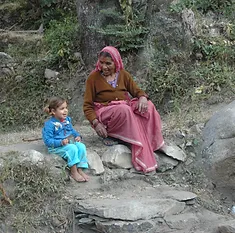What is the background of the scene?
Examine the webpage screenshot and provide an in-depth answer to the question.

The caption highlights the peaceful coexistence of nature and community in the serene Himalayan landscape, and specifically mentions the background as lush greenery and natural terrain.